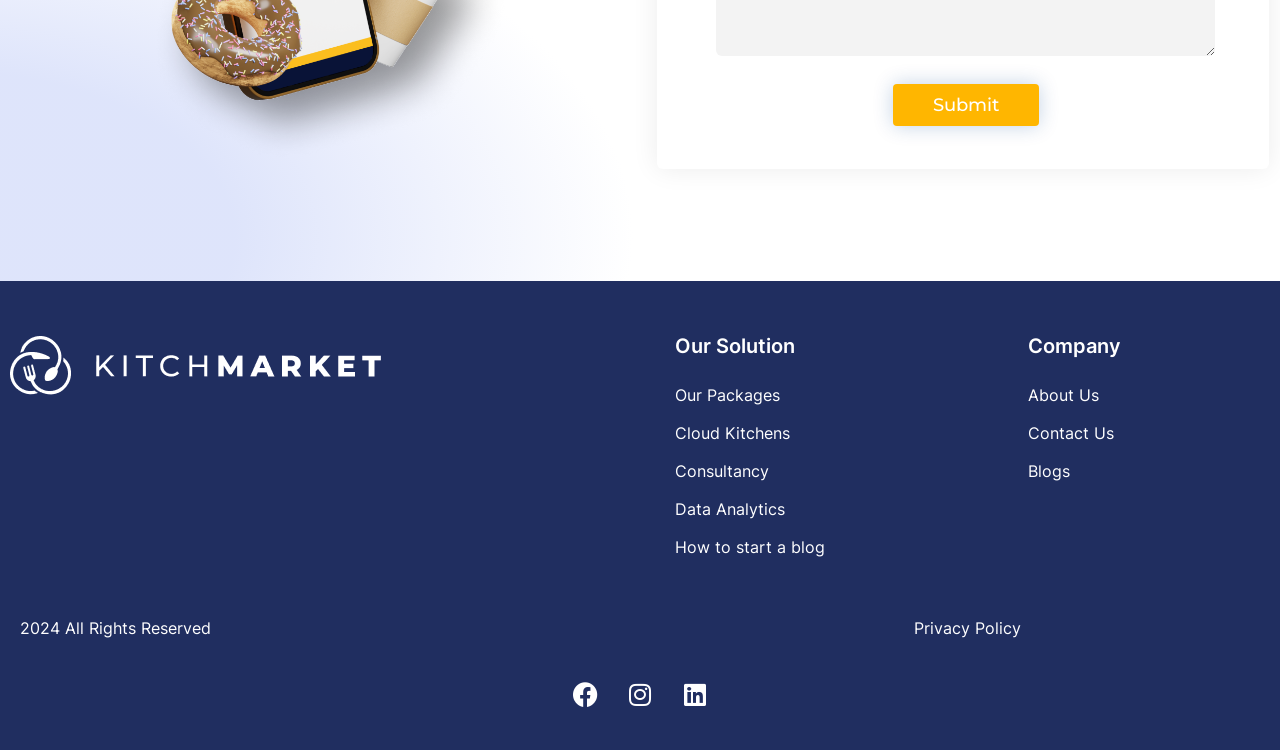Determine the bounding box coordinates of the target area to click to execute the following instruction: "Click the 'Submit' button."

[0.697, 0.111, 0.811, 0.167]